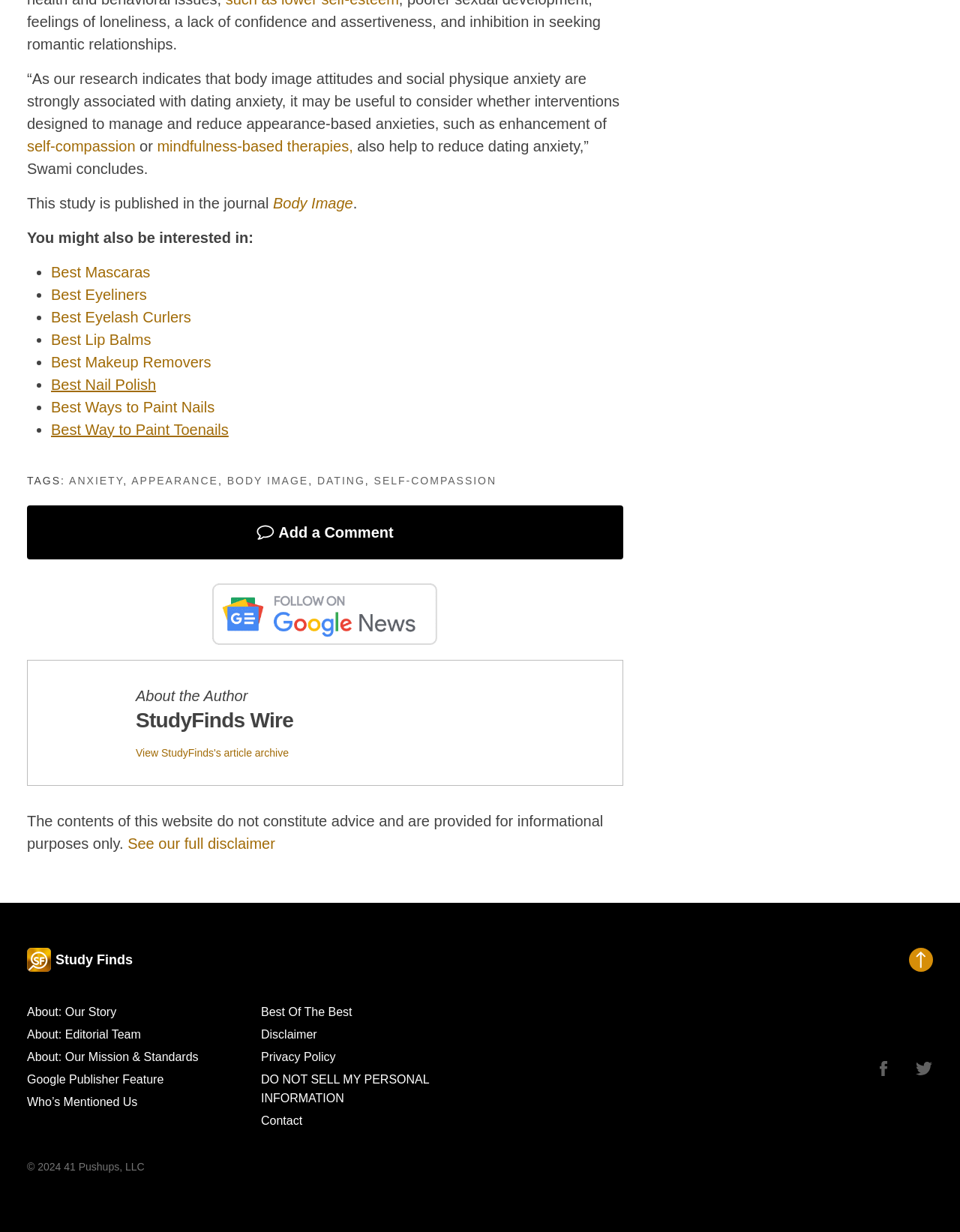Determine the bounding box coordinates of the clickable element to achieve the following action: 'View a plain text version of this talk'. Provide the coordinates as four float values between 0 and 1, formatted as [left, top, right, bottom].

None